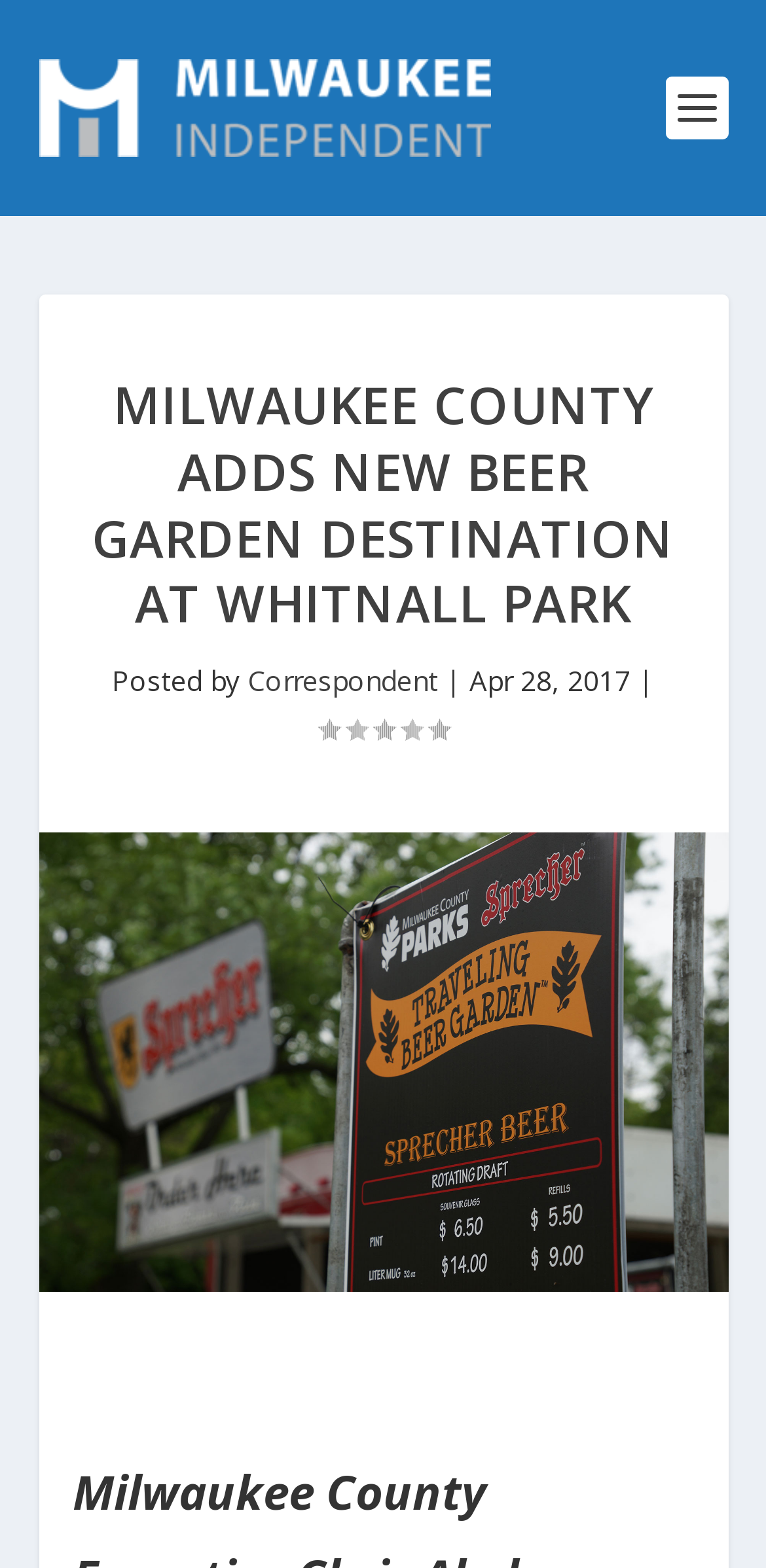Provide the bounding box coordinates of the HTML element this sentence describes: "Correspondent". The bounding box coordinates consist of four float numbers between 0 and 1, i.e., [left, top, right, bottom].

[0.323, 0.422, 0.572, 0.446]